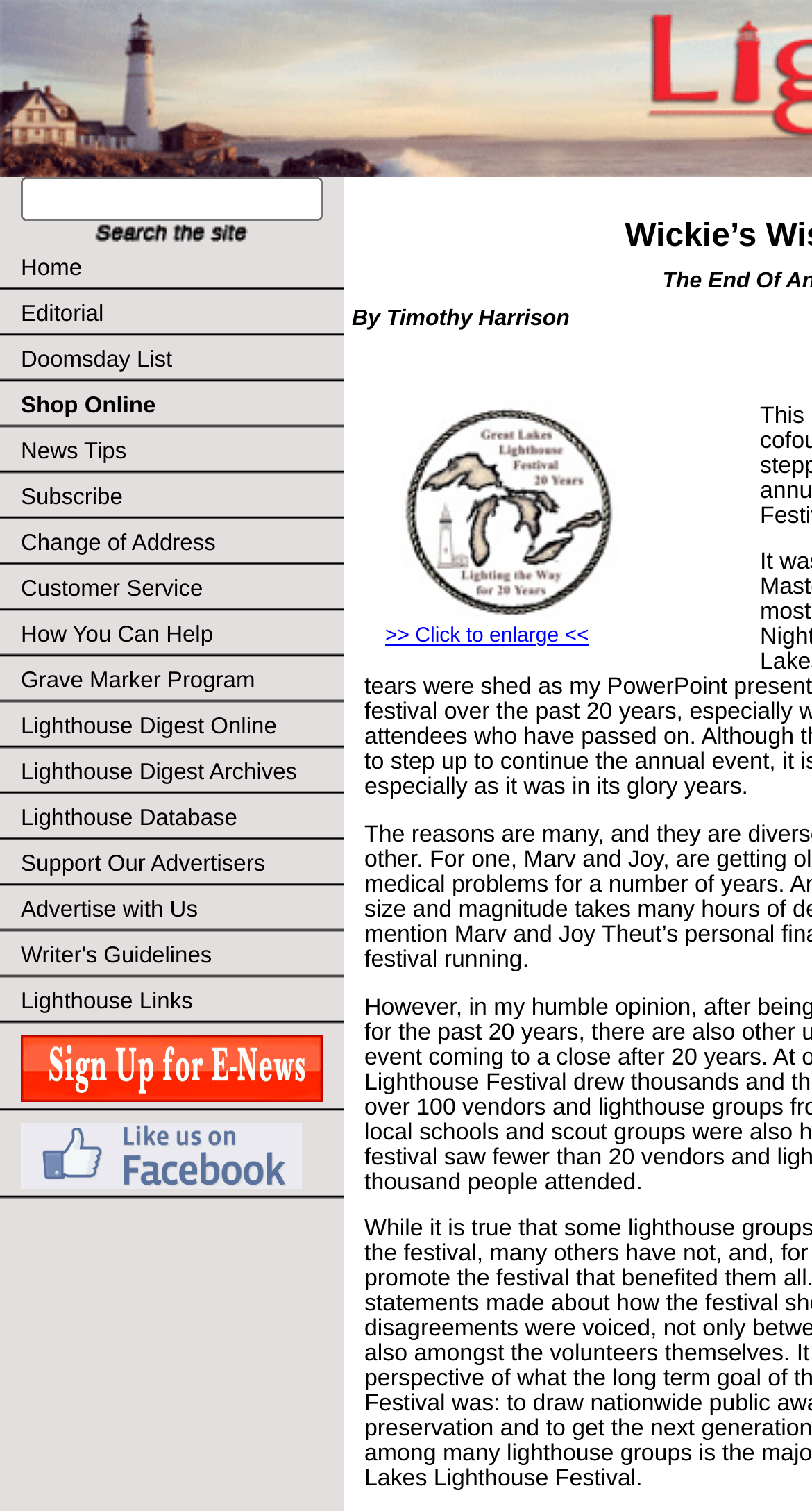How many links are in the top navigation bar?
Look at the image and provide a detailed response to the question.

I counted the number of links in the top navigation bar by looking at the LayoutTableCell with the text 'Home Editorial ... Lighthouse Links'. There are 18 links in total.